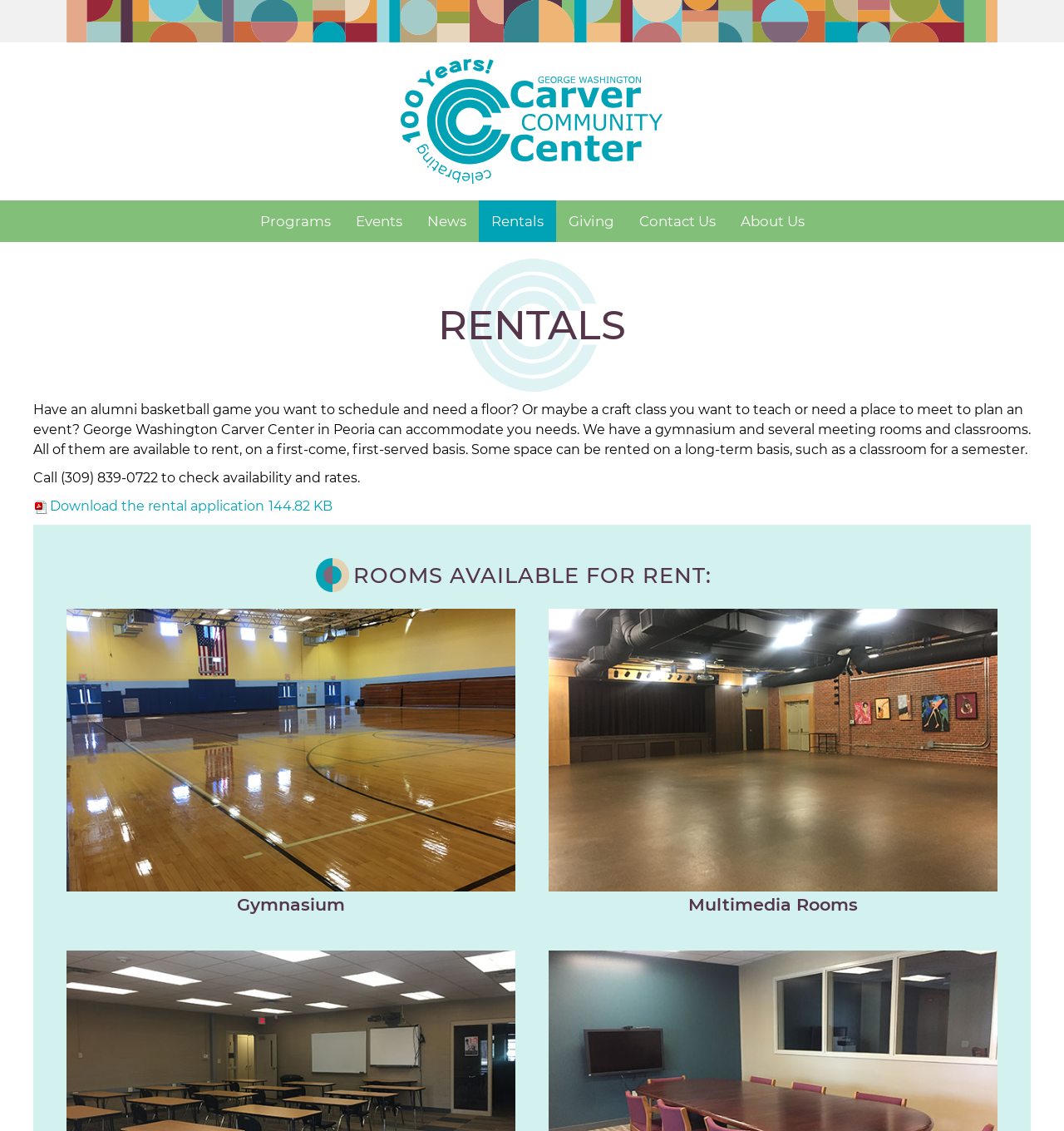How can I check the availability and rates of the rental spaces?
Please interpret the details in the image and answer the question thoroughly.

According to the webpage, I can find the contact information to check the availability and rates of the rental spaces, which is a phone number (309) 839-0722, provided in the text 'Call (309) 839-0722 to check availability and rates.'